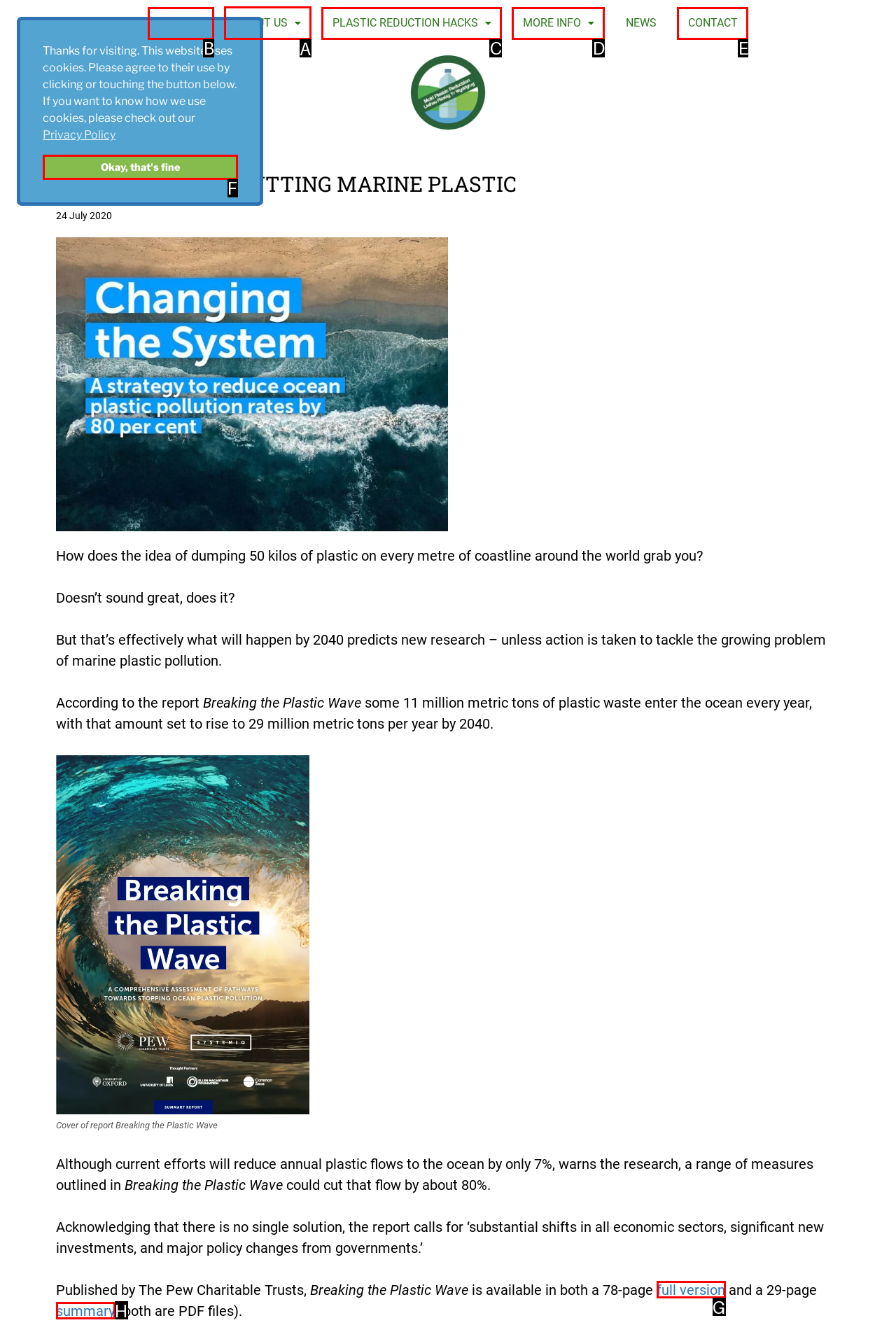Select the letter of the element you need to click to complete this task: Read the ABOUT US page
Answer using the letter from the specified choices.

A